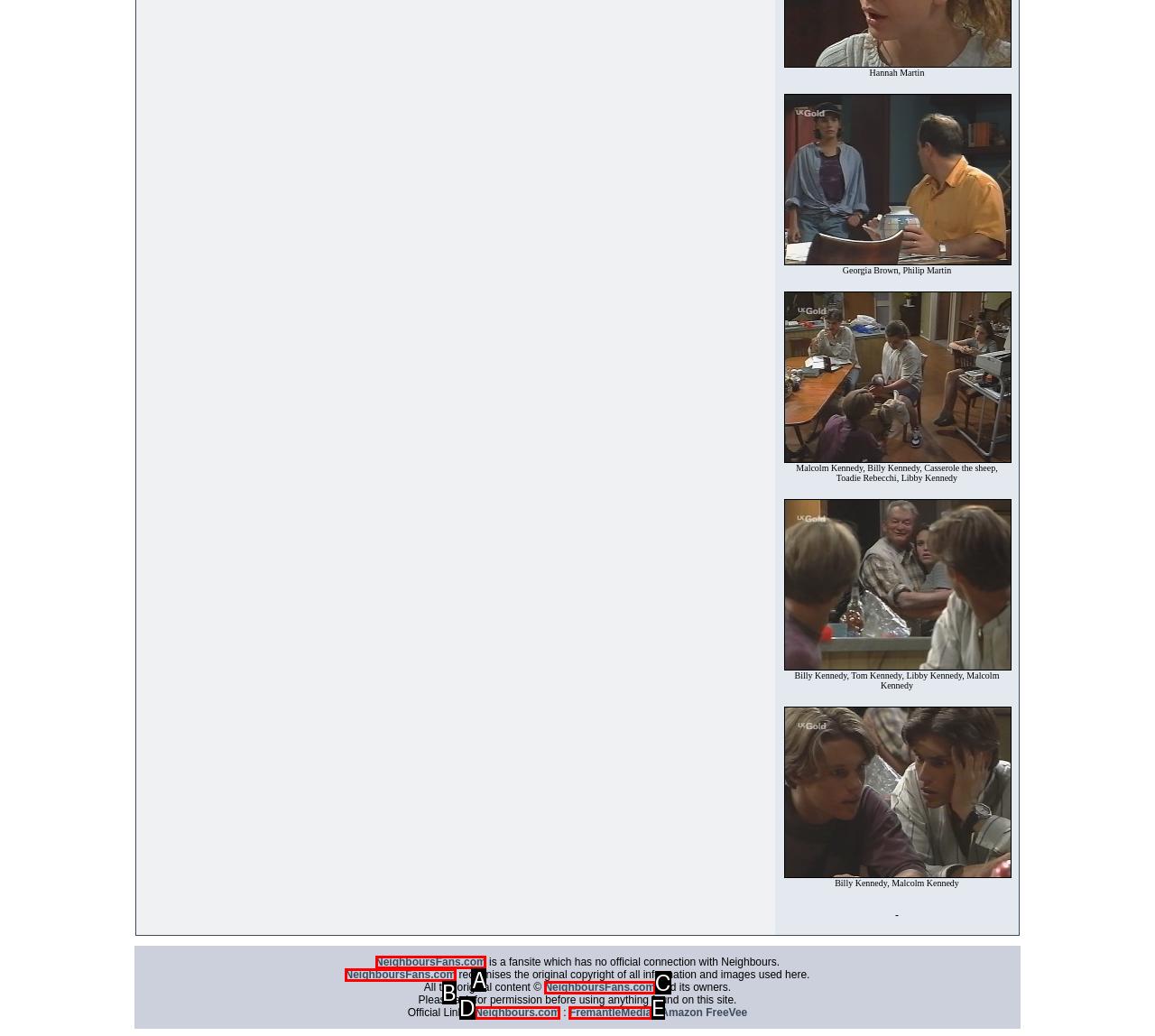Given the description: NeighboursFans.com, identify the matching HTML element. Provide the letter of the correct option.

C